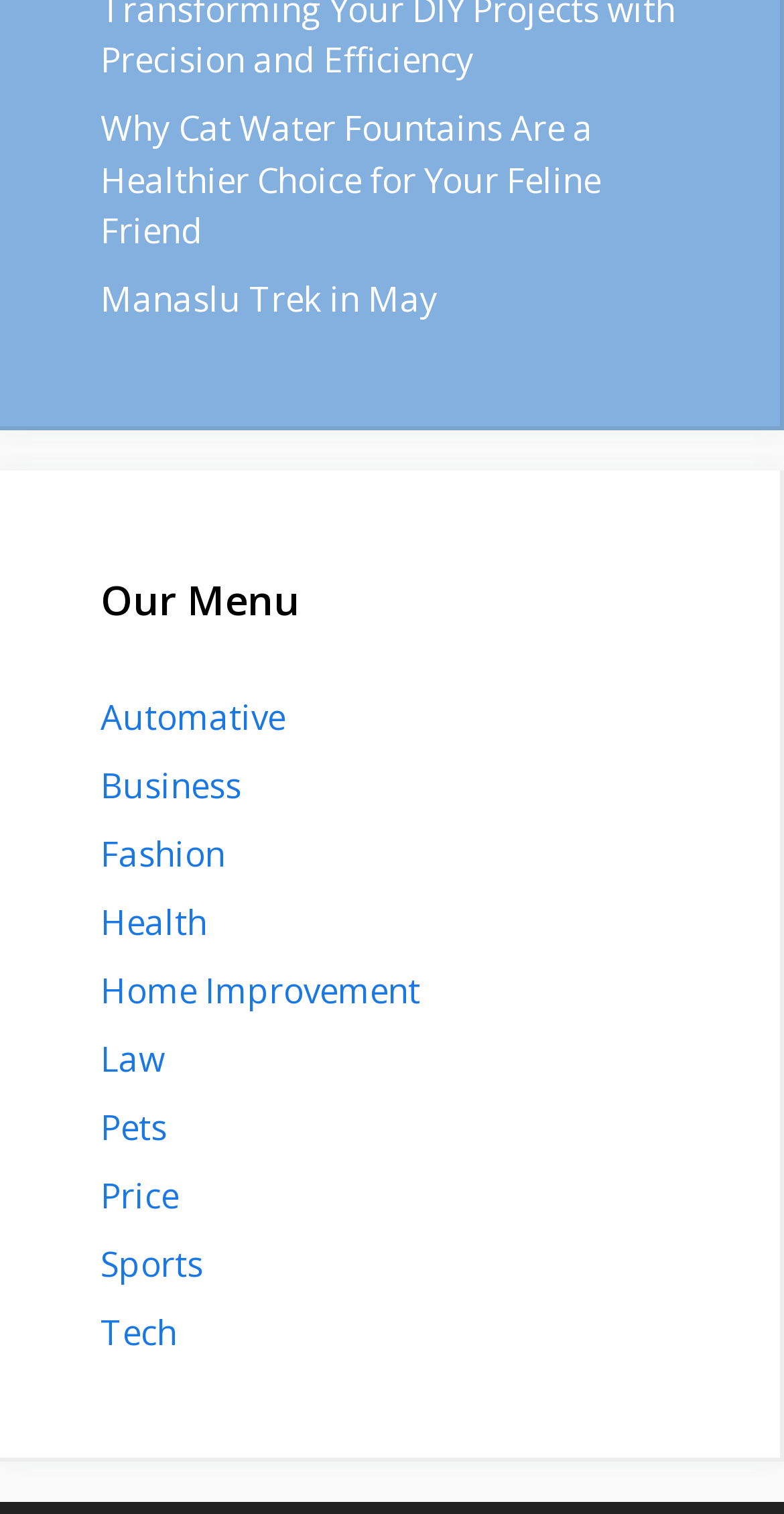Please identify the bounding box coordinates of the element's region that should be clicked to execute the following instruction: "Call the phone number". The bounding box coordinates must be four float numbers between 0 and 1, i.e., [left, top, right, bottom].

None